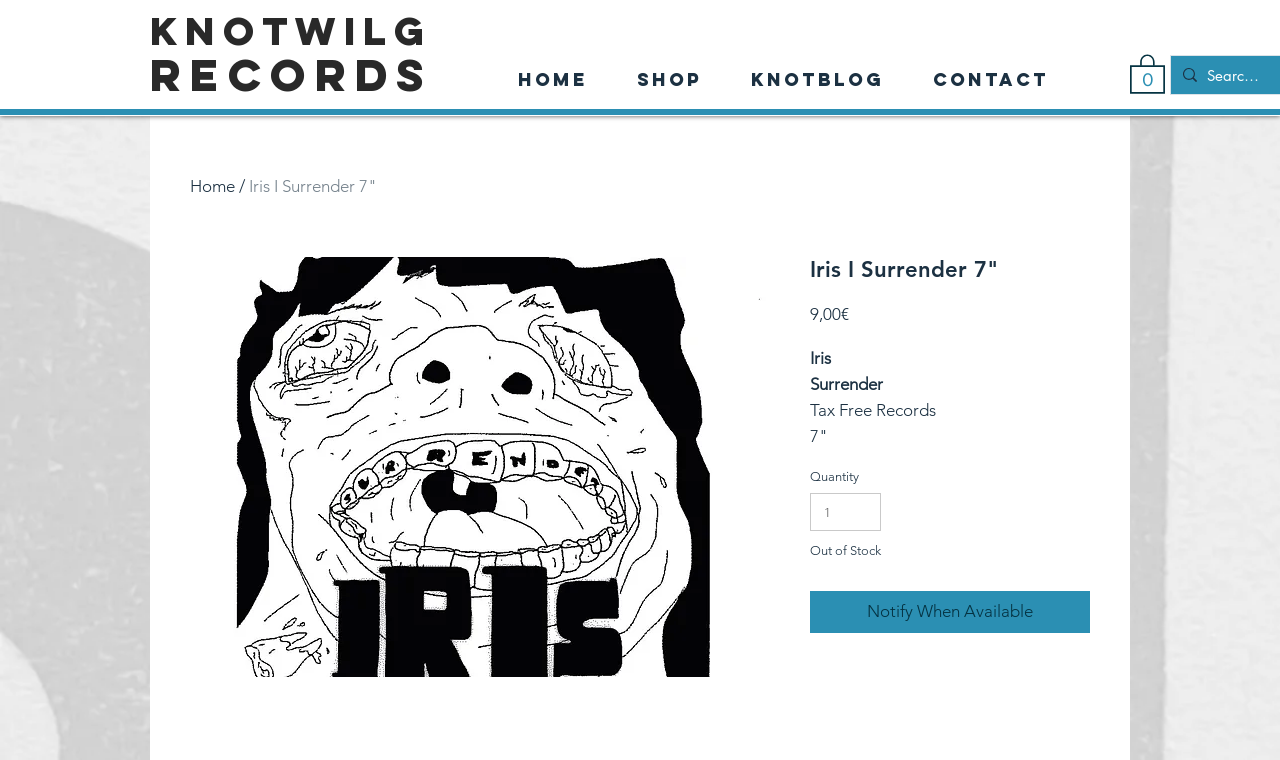Please specify the coordinates of the bounding box for the element that should be clicked to carry out this instruction: "Click on the 'Notify When Available' button". The coordinates must be four float numbers between 0 and 1, formatted as [left, top, right, bottom].

[0.633, 0.778, 0.852, 0.832]